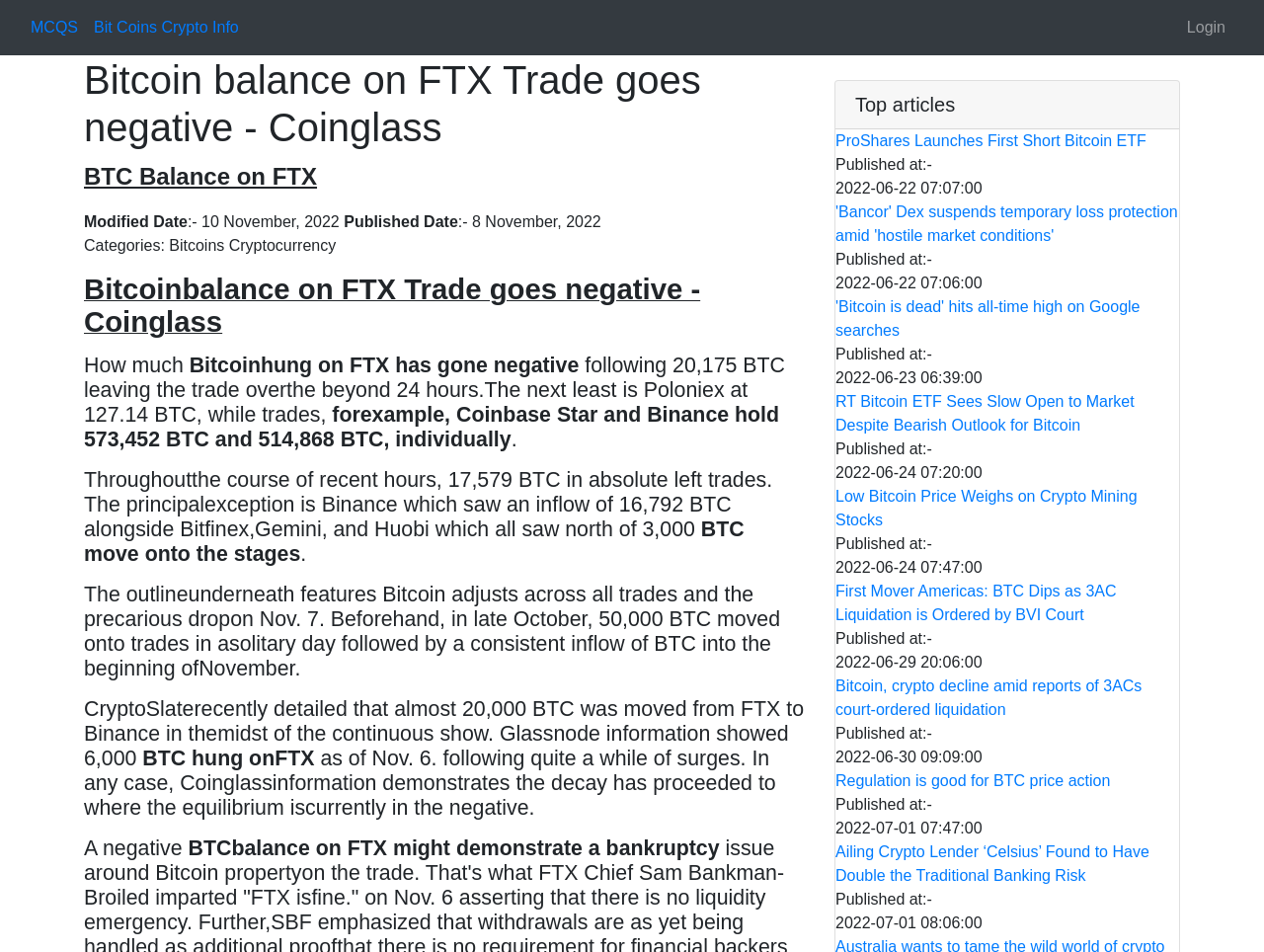Give a one-word or one-phrase response to the question:
How many BTC left trades in the last 24 hours?

20,175